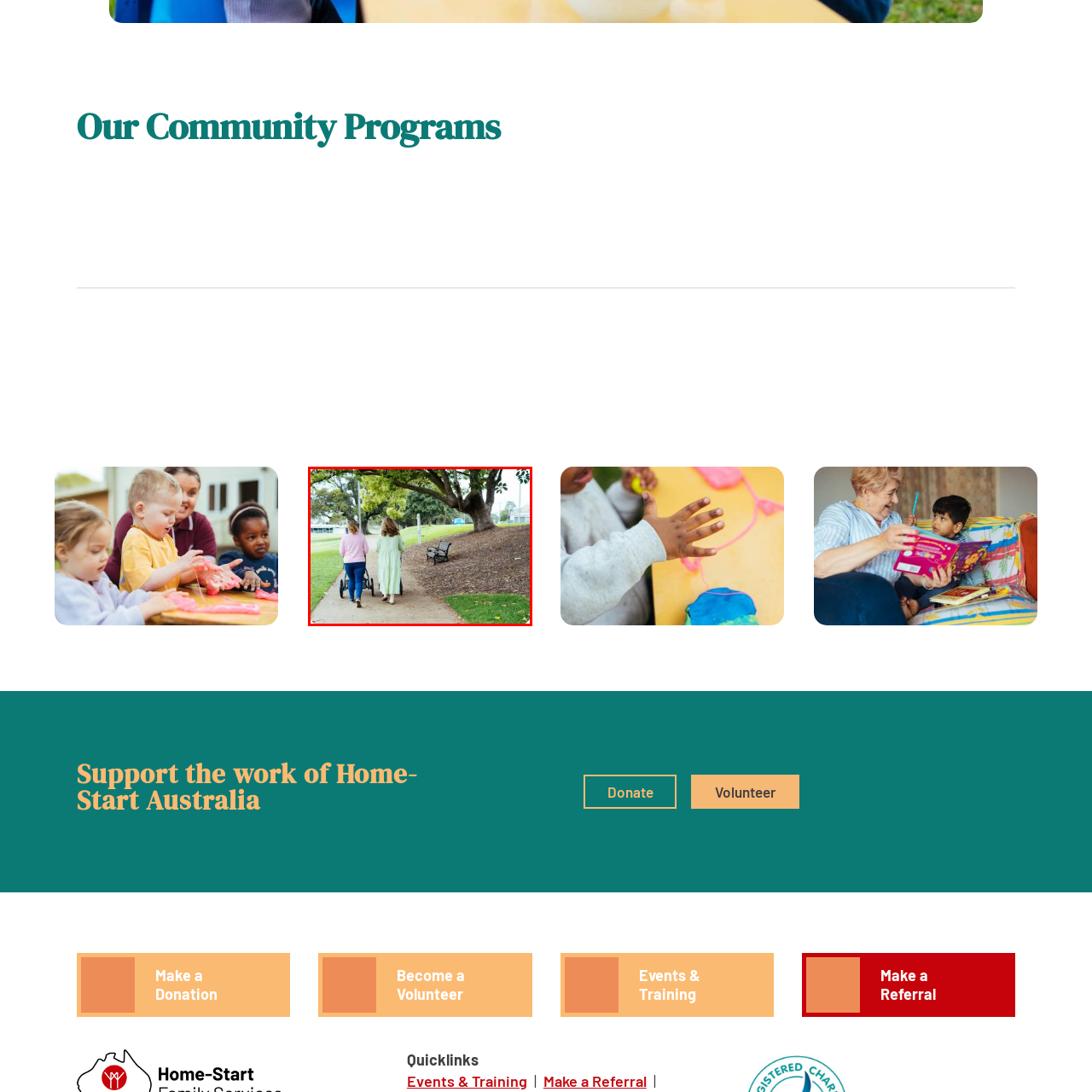What type of atmosphere is depicted in the scene?
Observe the image inside the red bounding box carefully and formulate a detailed answer based on what you can infer from the visual content.

The caption describes the scene as having a casual atmosphere, which is reinforced by the presence of a park bench and a stroller, indicating a relaxed and informal setting.